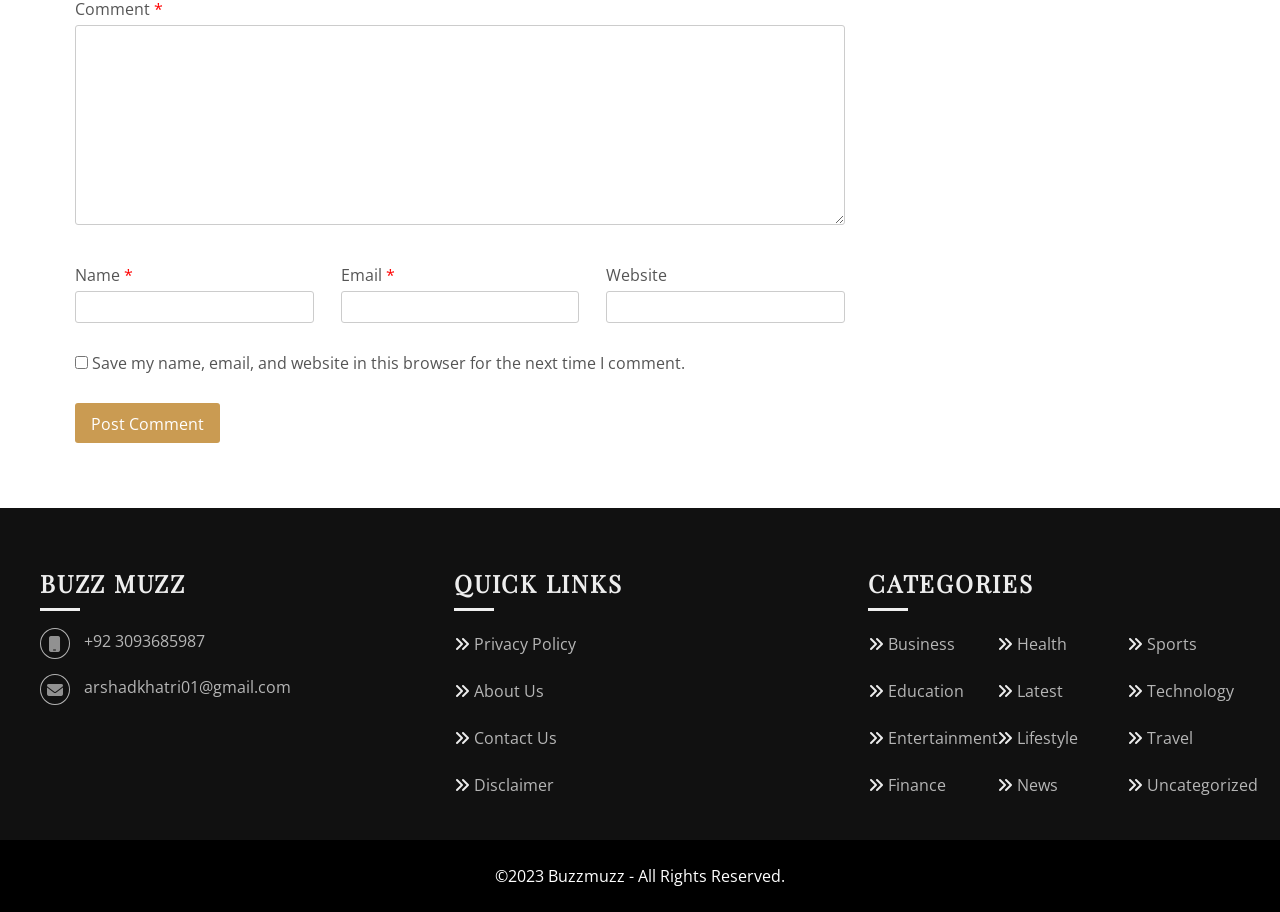What is the phone number listed on the webpage?
From the image, respond with a single word or phrase.

+92 3093685987